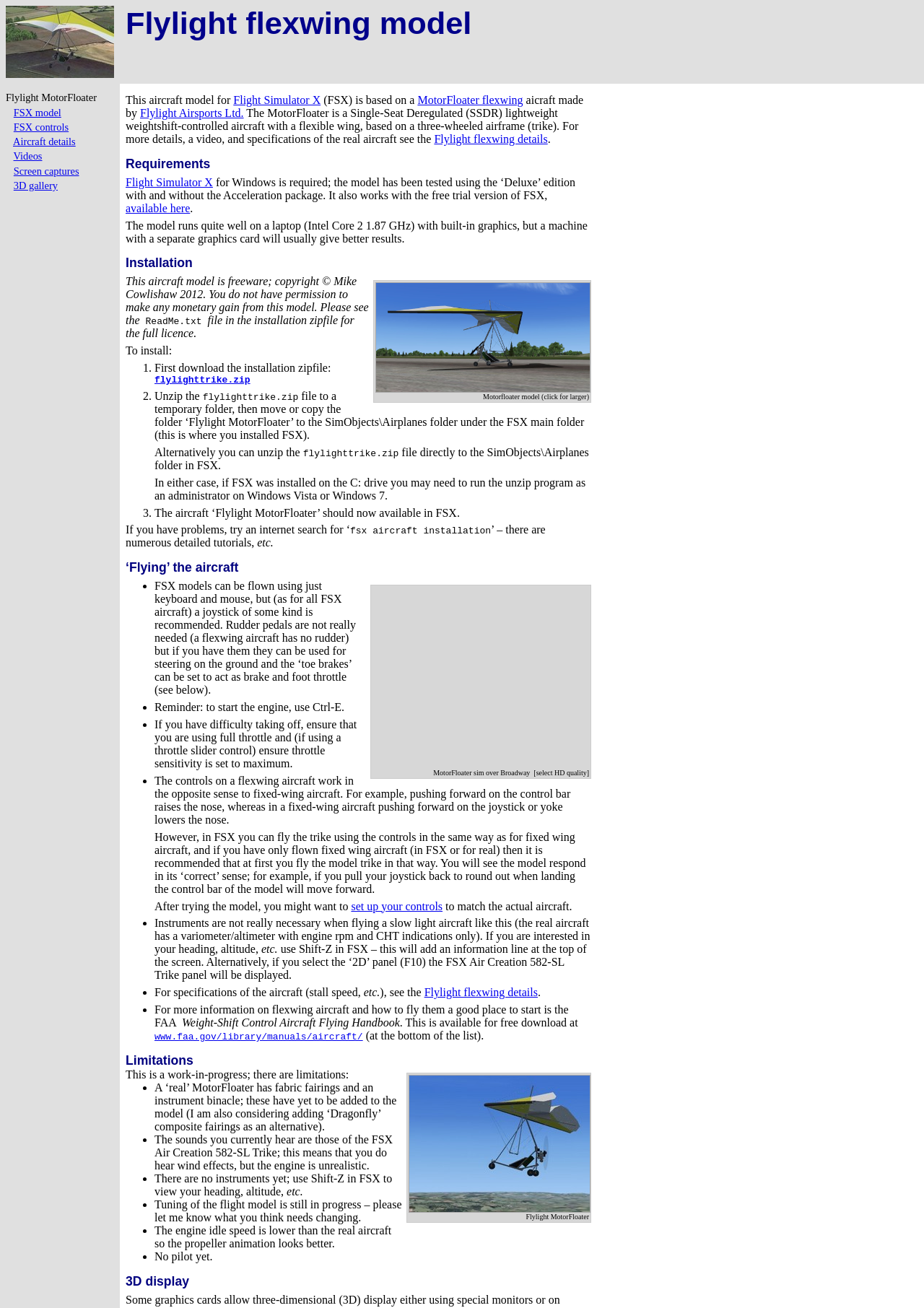Determine the bounding box coordinates of the area to click in order to meet this instruction: "Read 'Flylight flexwing details'".

[0.47, 0.101, 0.593, 0.111]